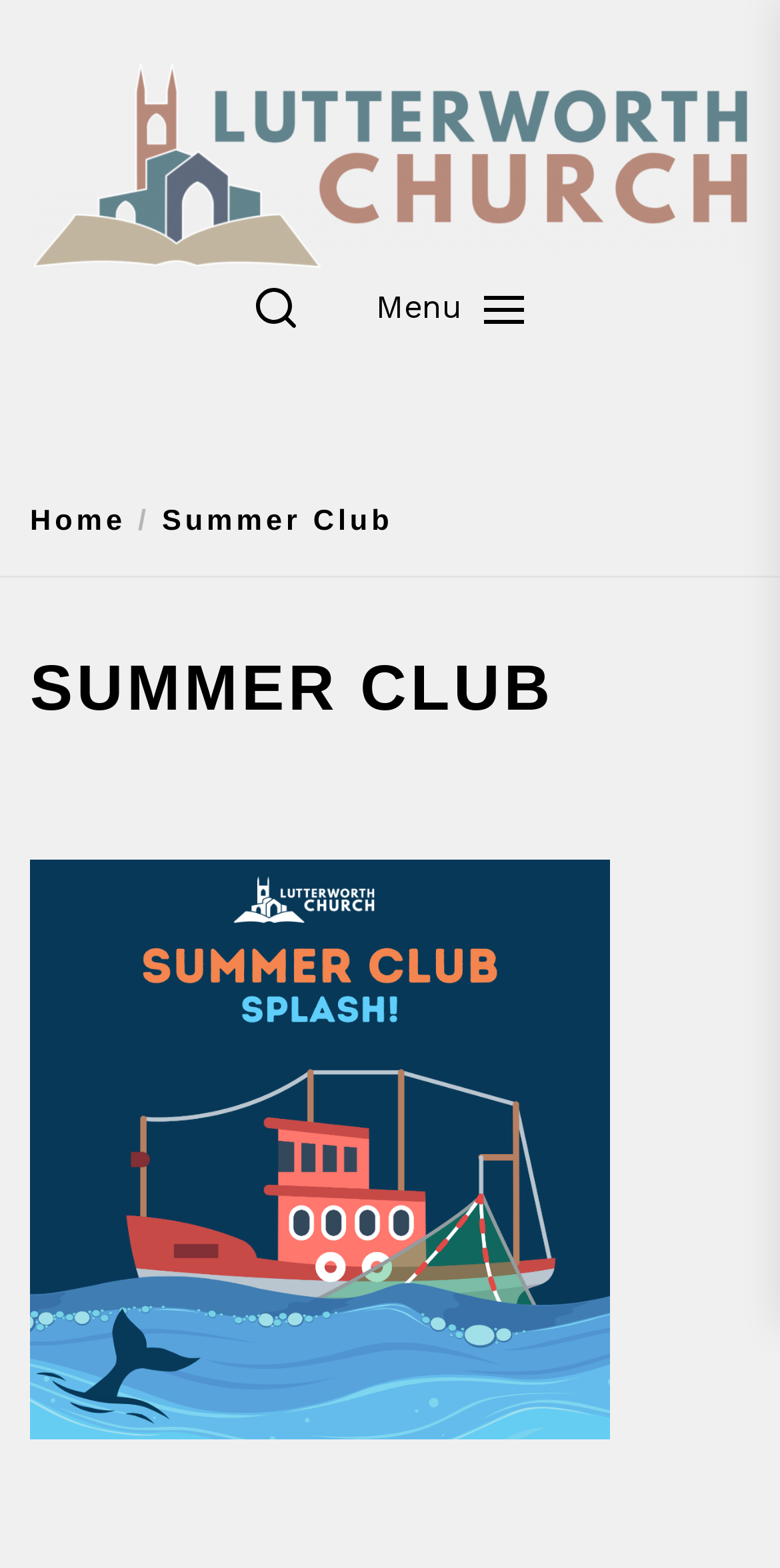How many links are in the breadcrumbs navigation?
Analyze the image and deliver a detailed answer to the question.

The breadcrumbs navigation element contains two link elements, one with the text 'Home' and another with the text '/Summer Club'.